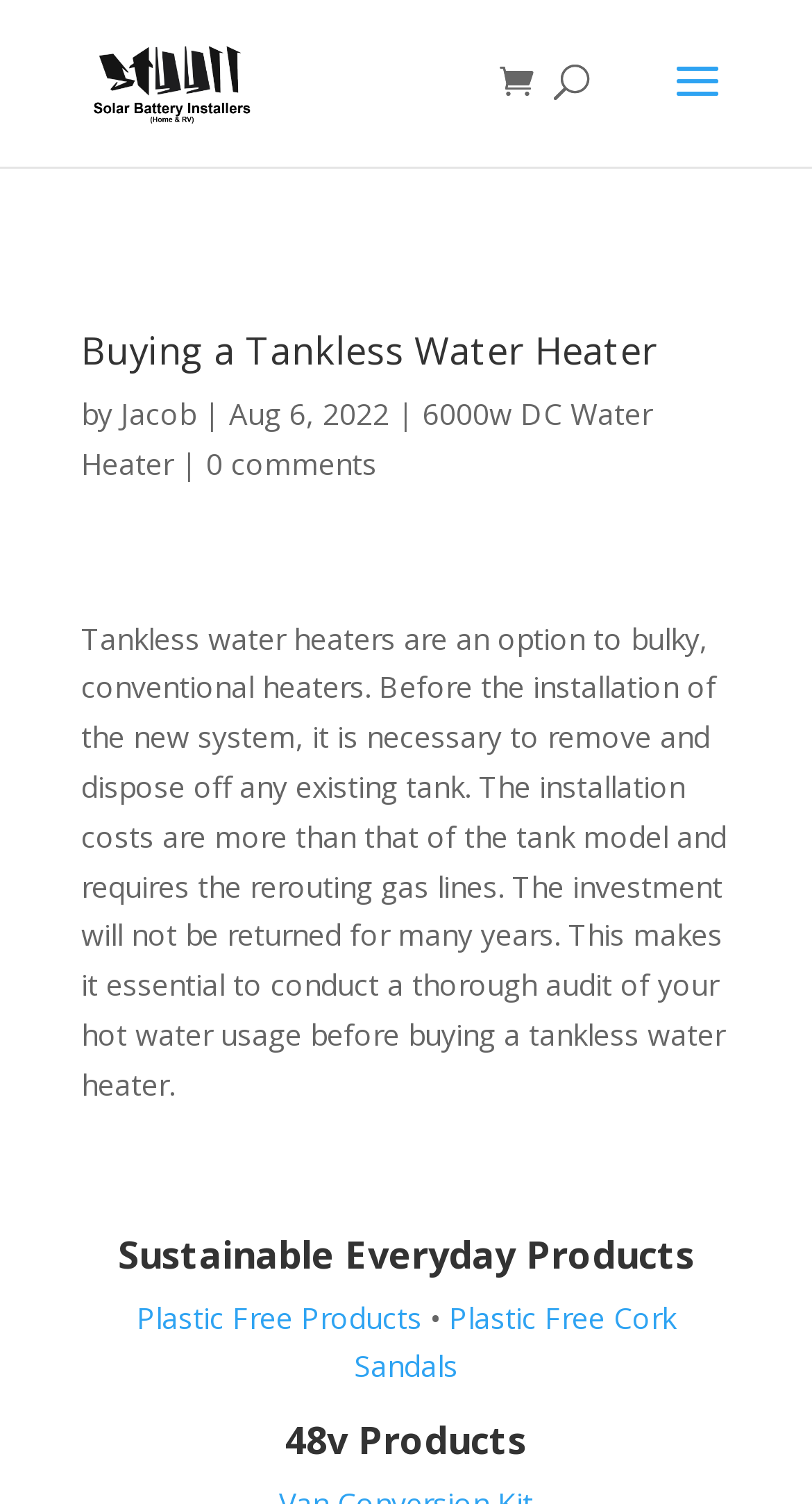Determine the main heading text of the webpage.

Buying a Tankless Water Heater